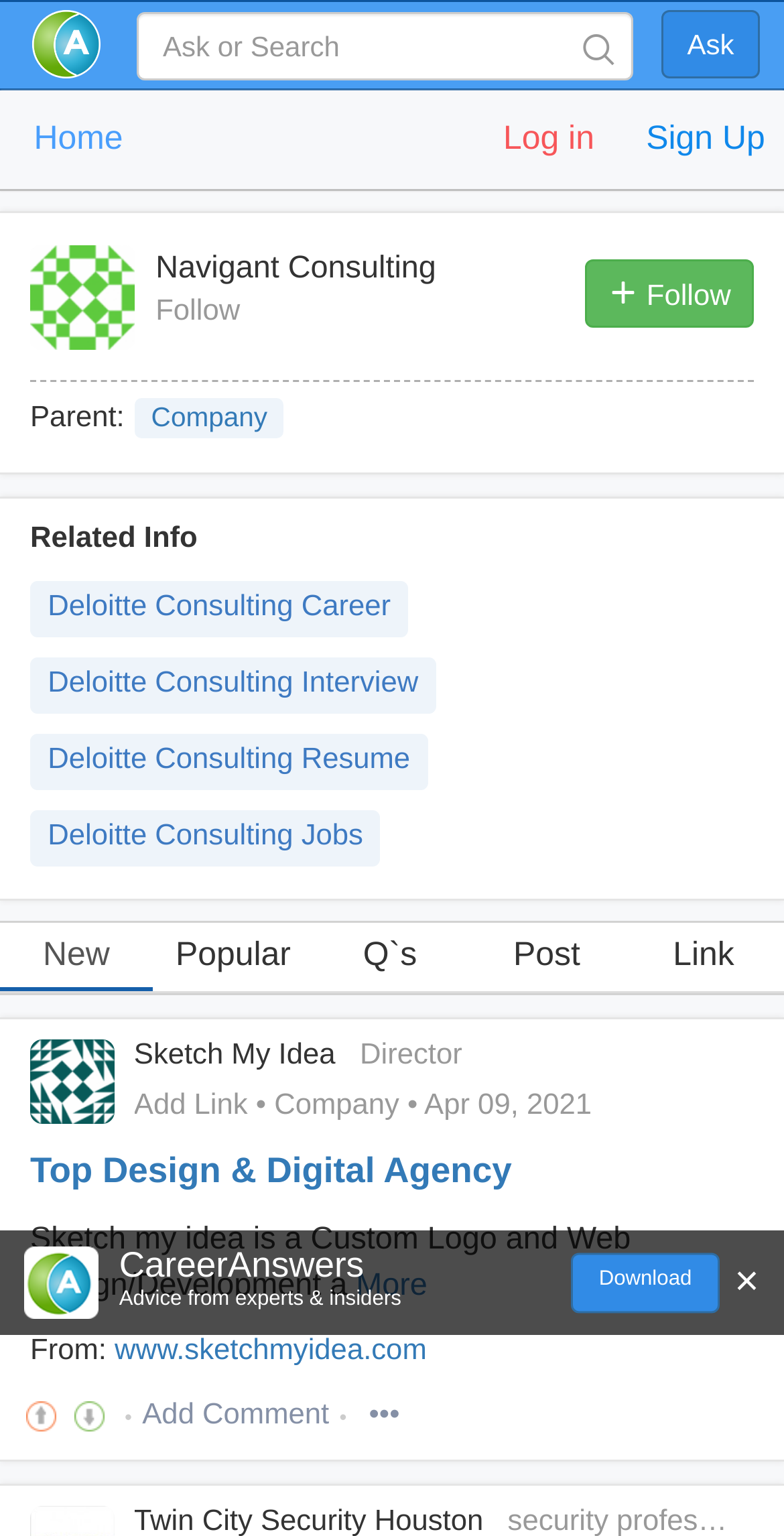Please determine the bounding box coordinates of the element to click on in order to accomplish the following task: "Ask a career question". Ensure the coordinates are four float numbers ranging from 0 to 1, i.e., [left, top, right, bottom].

[0.843, 0.007, 0.97, 0.051]